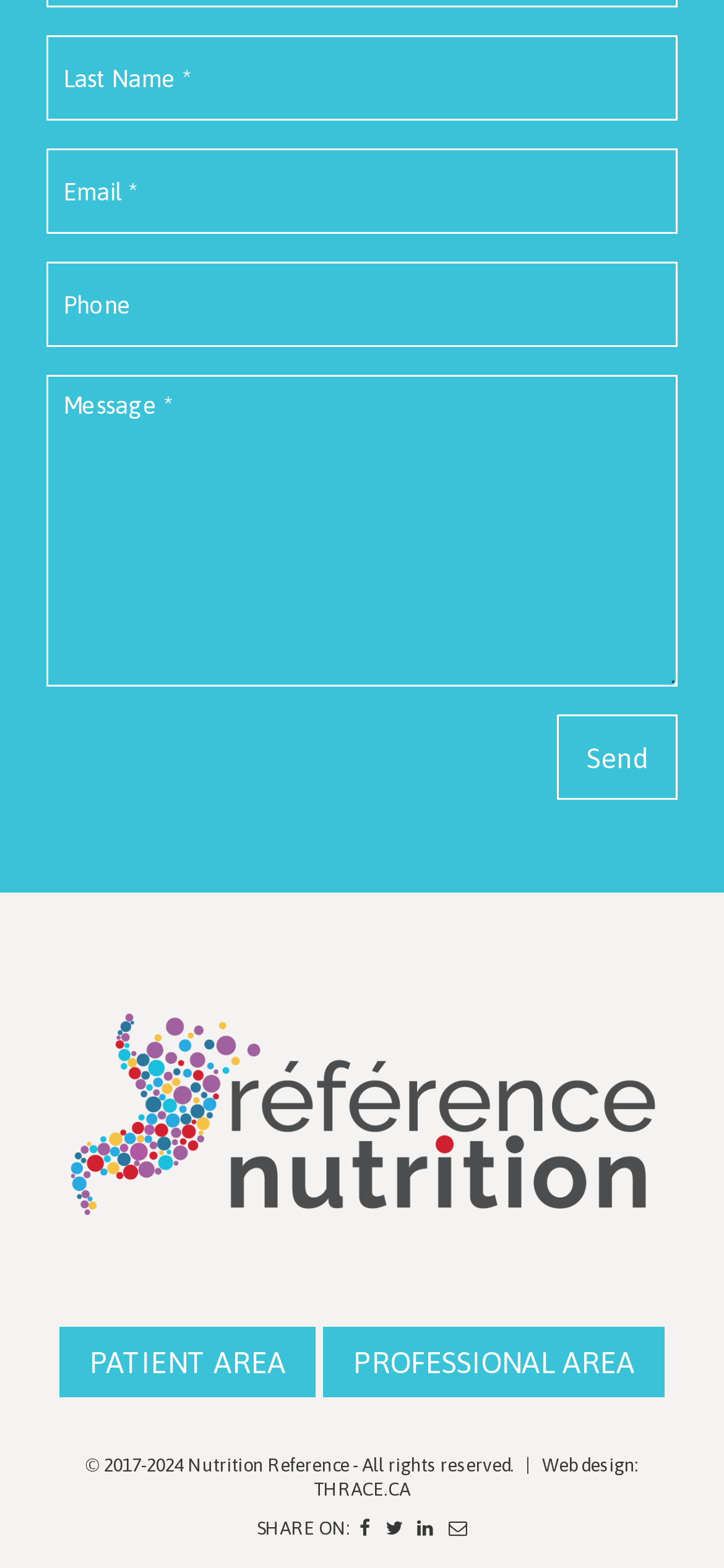Locate the bounding box coordinates of the element that needs to be clicked to carry out the instruction: "Visit Nutrition Reference". The coordinates should be given as four float numbers ranging from 0 to 1, i.e., [left, top, right, bottom].

[0.096, 0.629, 0.904, 0.775]